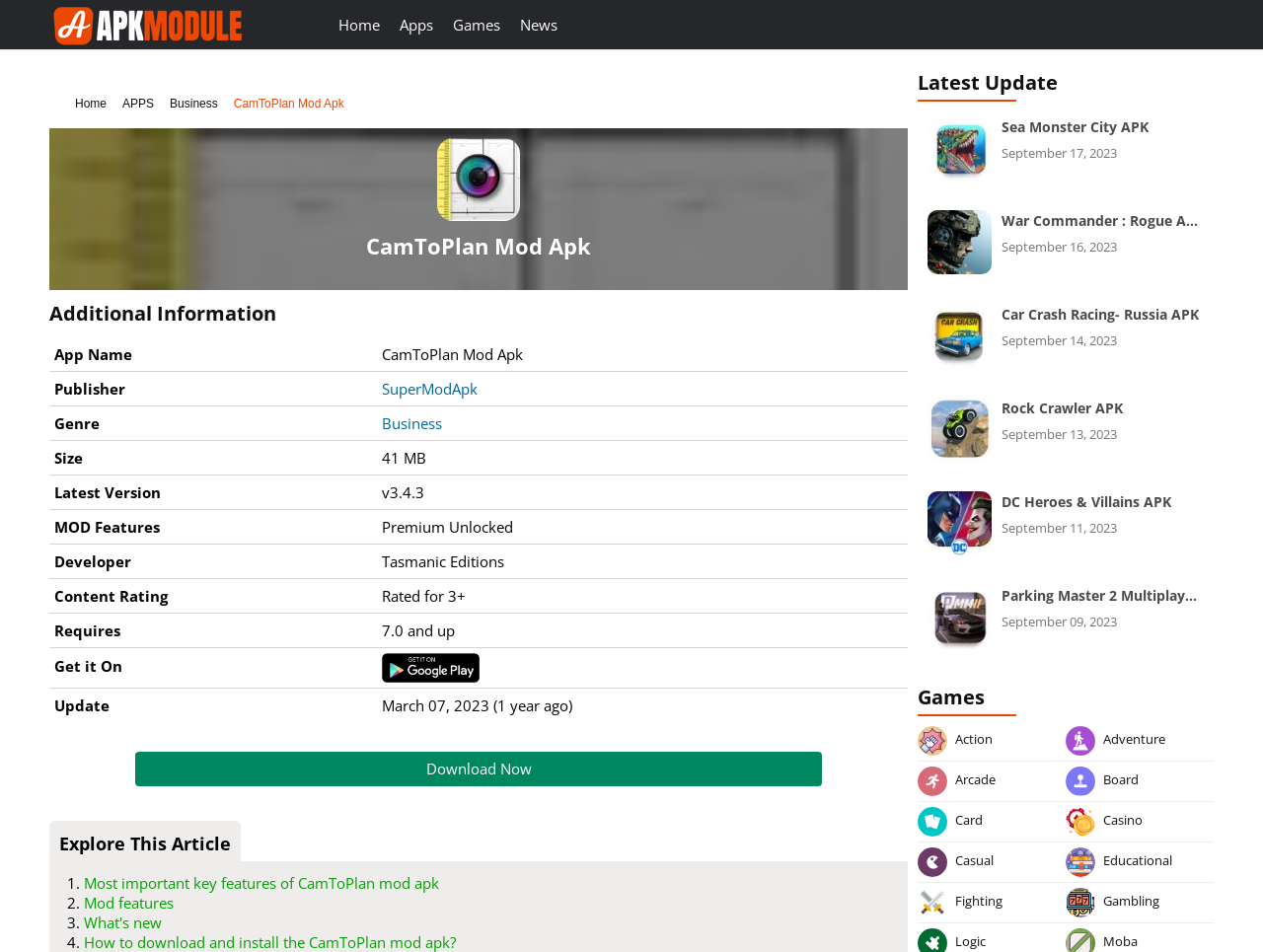Please provide the bounding box coordinates for the element that needs to be clicked to perform the following instruction: "Click on the 'Download Now' button". The coordinates should be given as four float numbers between 0 and 1, i.e., [left, top, right, bottom].

[0.107, 0.79, 0.651, 0.826]